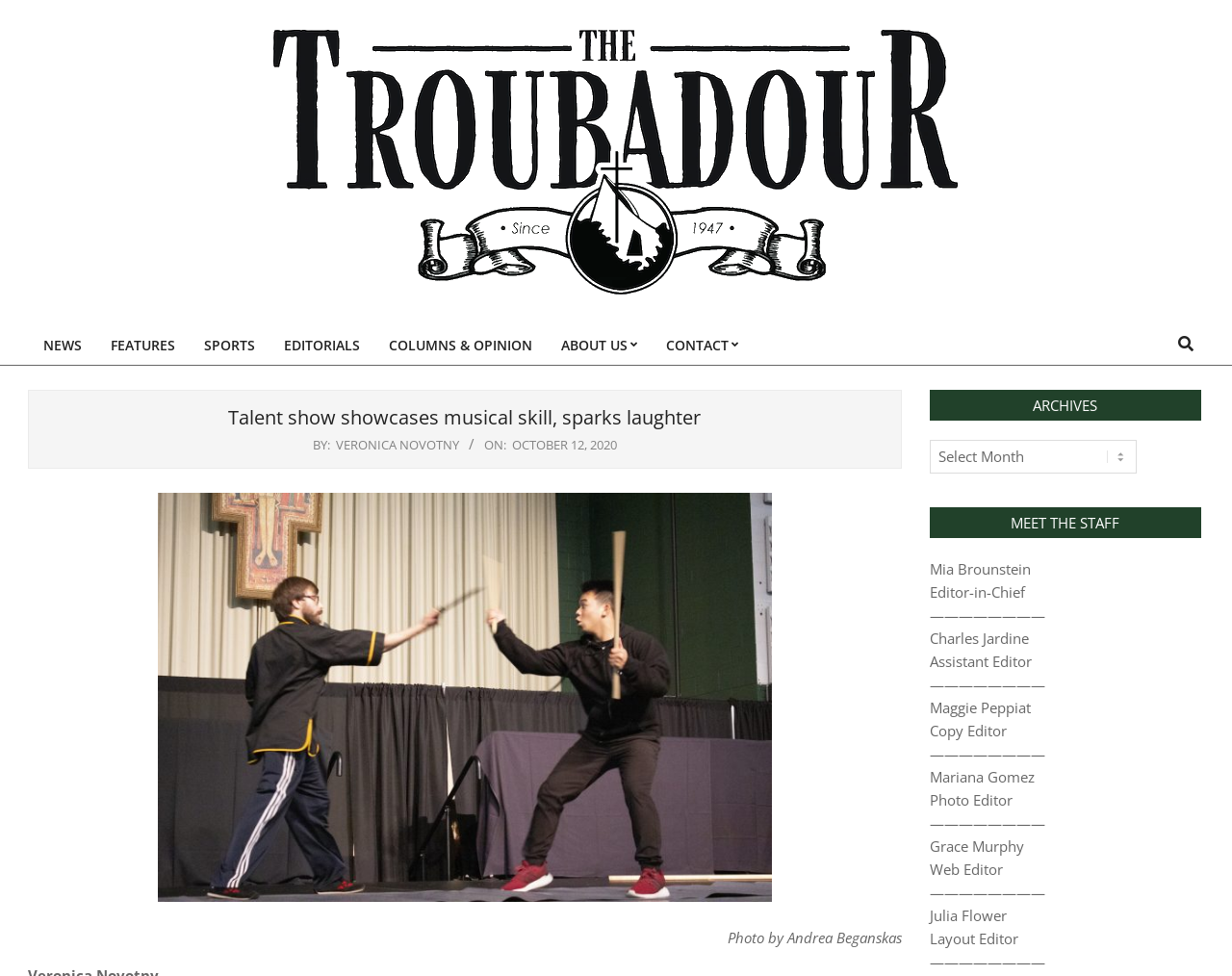Specify the bounding box coordinates (top-left x, top-left y, bottom-right x, bottom-right y) of the UI element in the screenshot that matches this description: Sports

[0.154, 0.332, 0.219, 0.375]